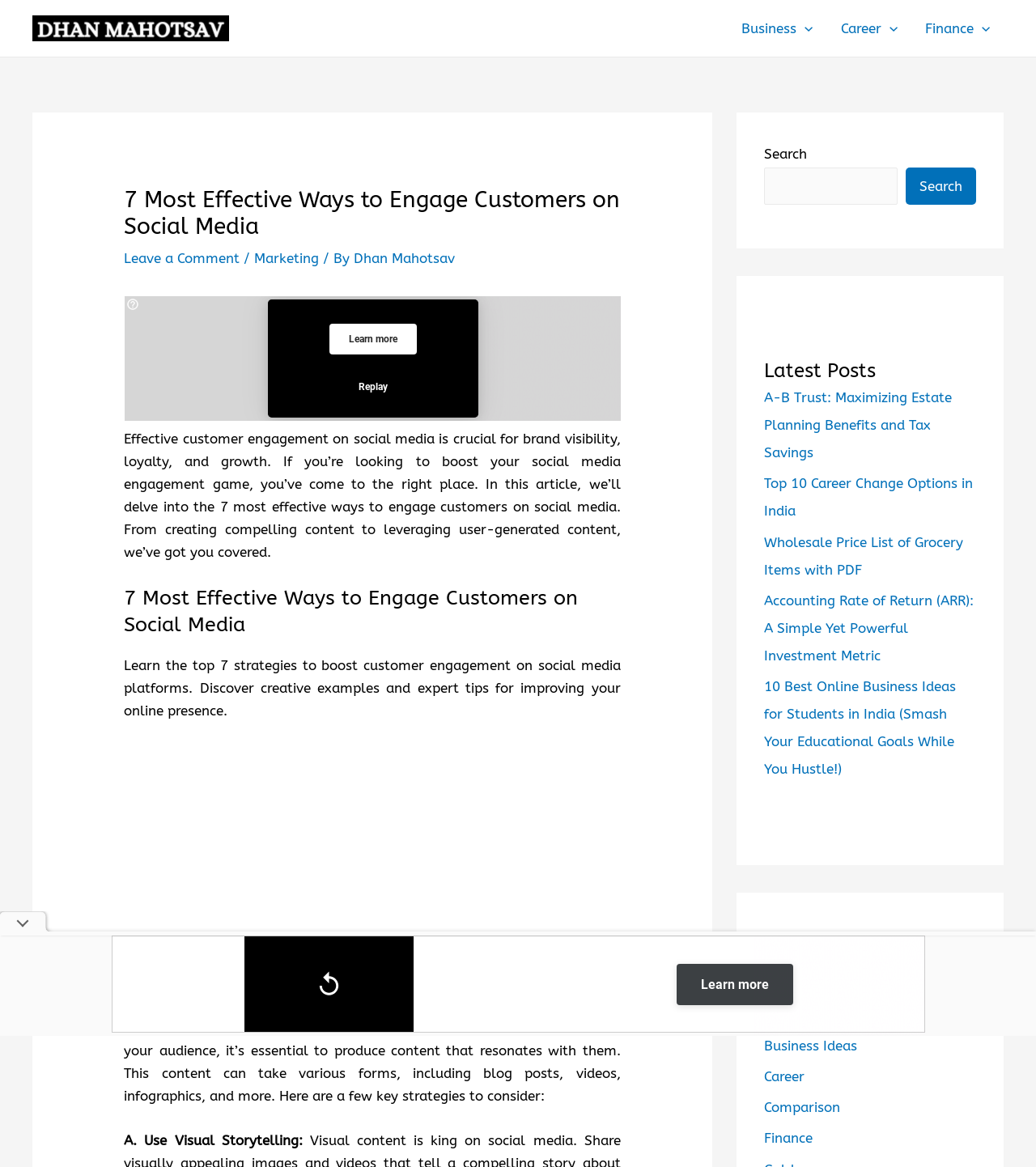Please identify the bounding box coordinates of the clickable area that will allow you to execute the instruction: "Search for something".

[0.738, 0.144, 0.866, 0.175]